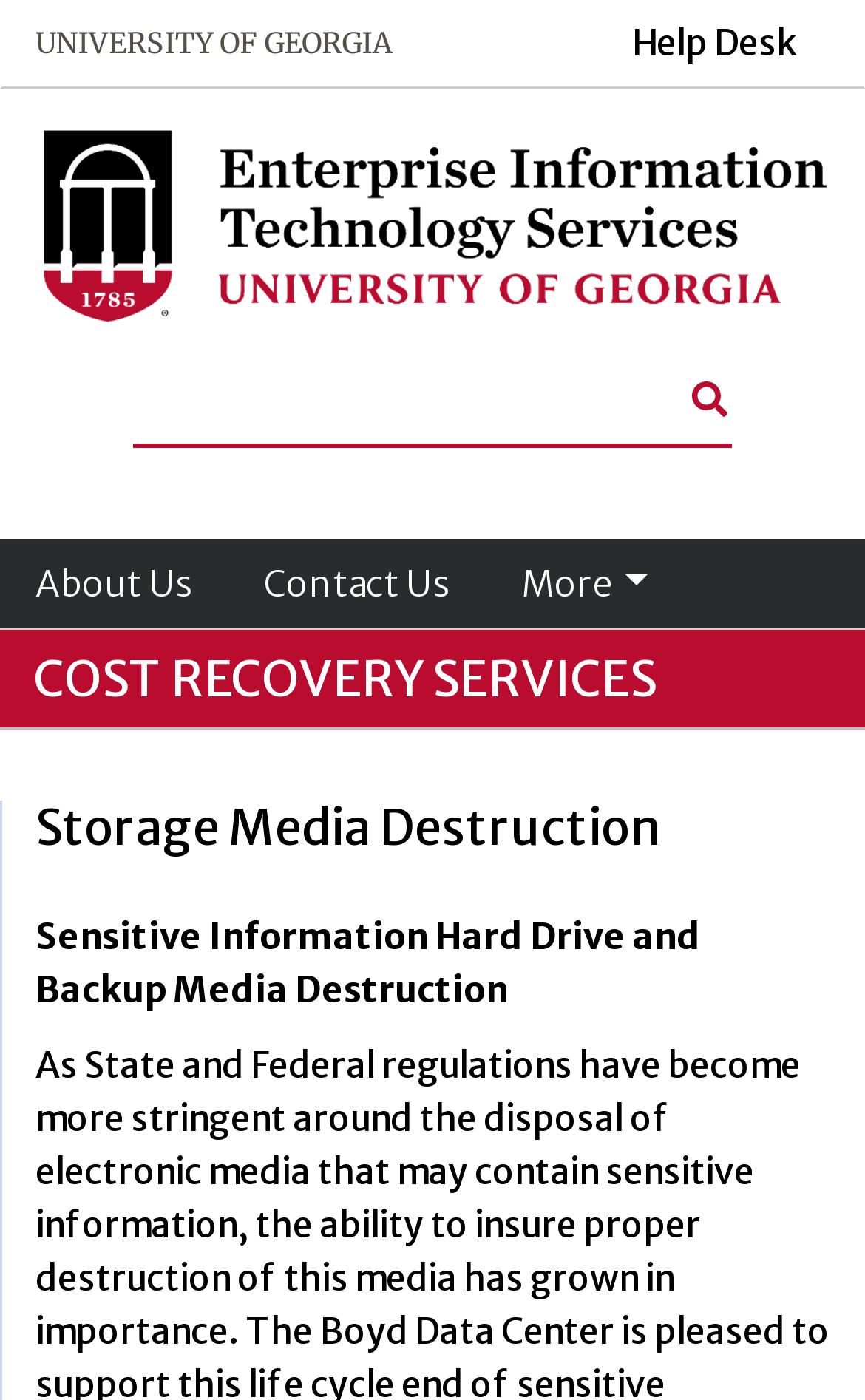Given the description: "alt="Enterprise Information Technology Services"", determine the bounding box coordinates of the UI element. The coordinates should be formatted as four float numbers between 0 and 1, [left, top, right, bottom].

[0.044, 0.089, 0.956, 0.234]